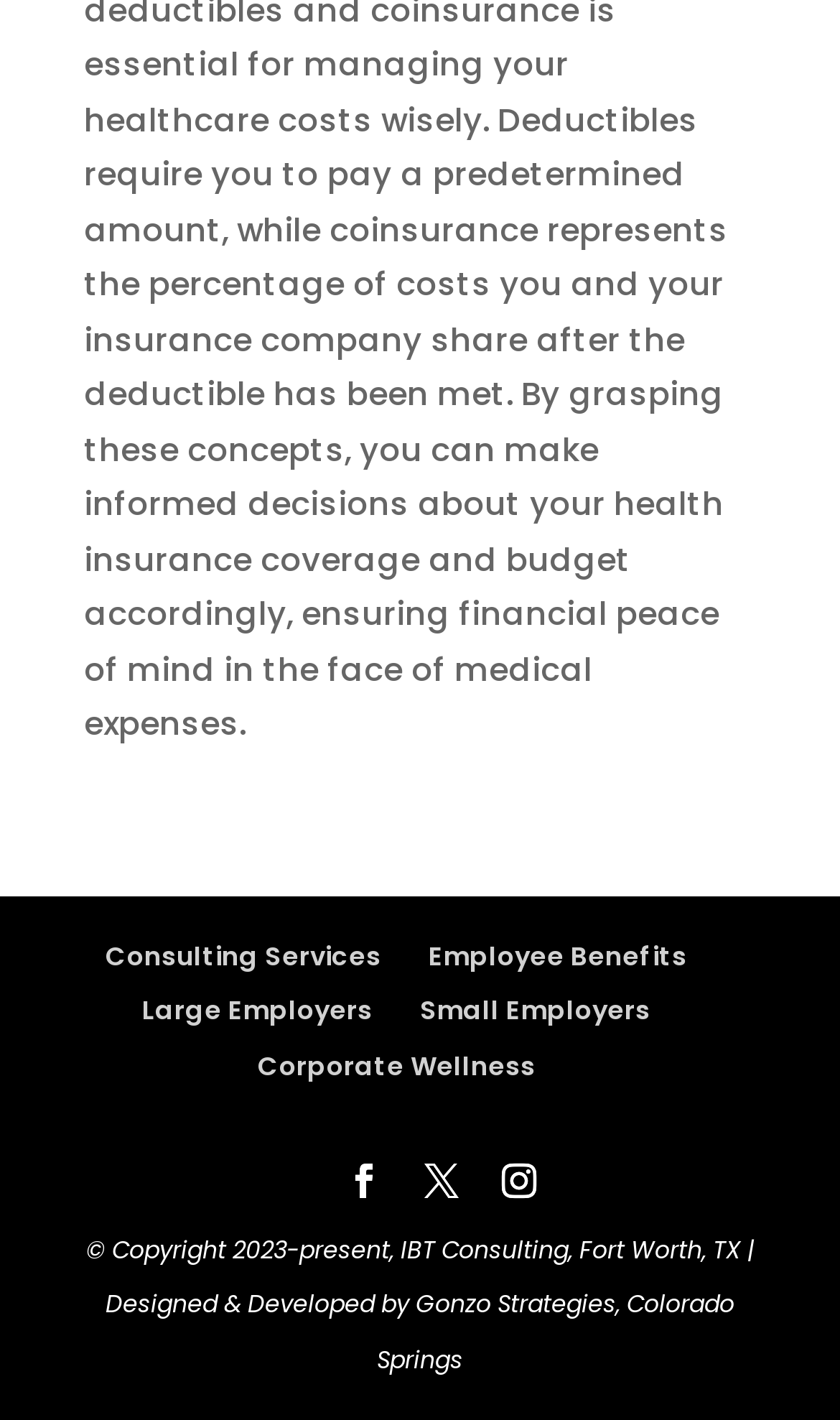Specify the bounding box coordinates of the area to click in order to execute this command: 'Click on Consulting Services'. The coordinates should consist of four float numbers ranging from 0 to 1, and should be formatted as [left, top, right, bottom].

[0.126, 0.659, 0.454, 0.685]